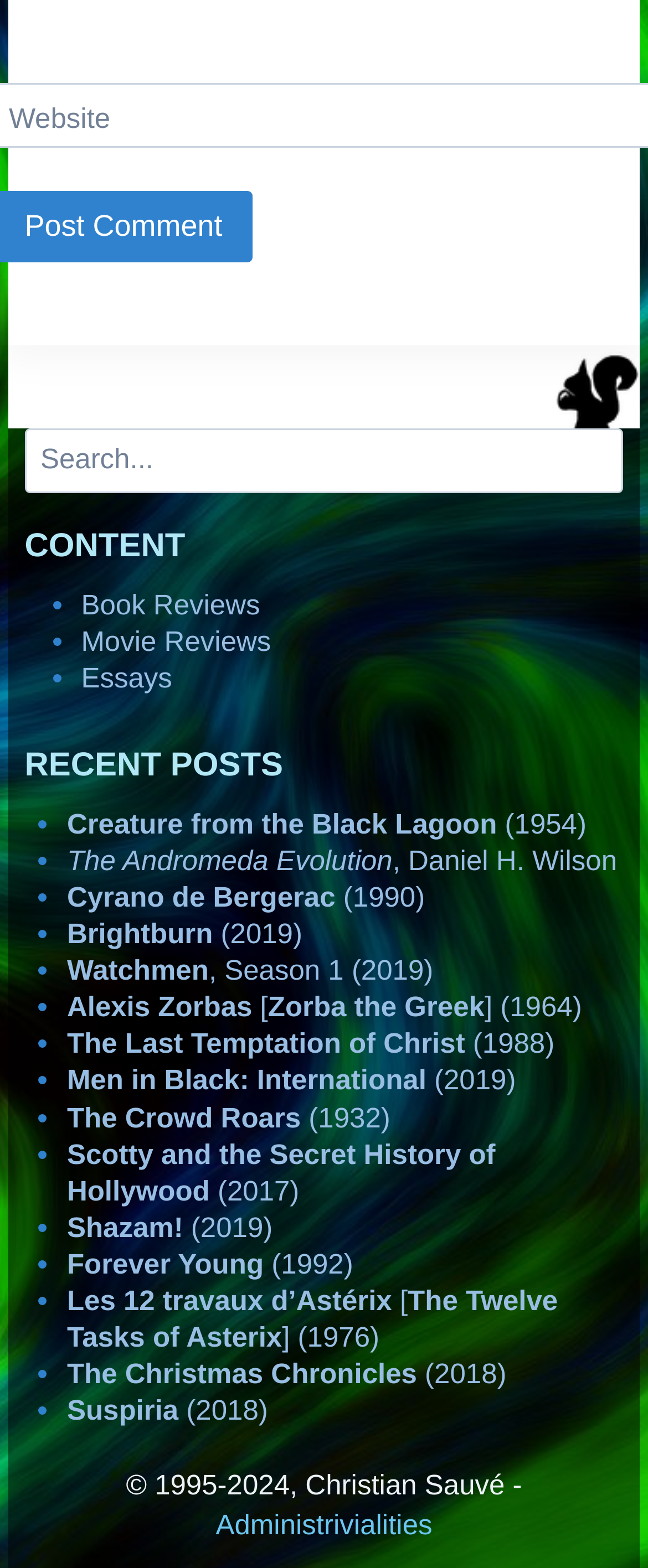Using the webpage screenshot, locate the HTML element that fits the following description and provide its bounding box: "The Crowd Roars (1932)".

[0.103, 0.703, 0.602, 0.723]